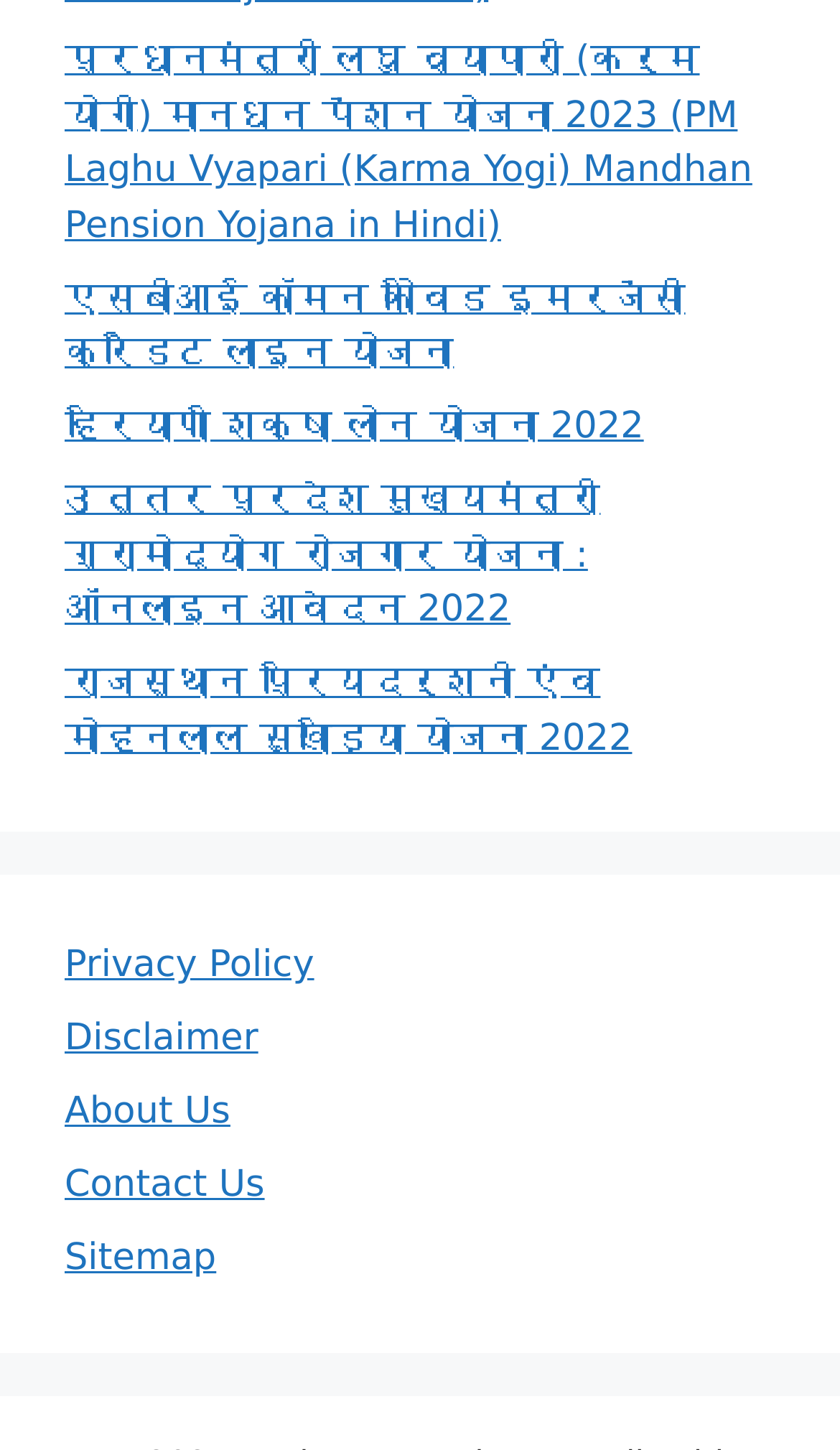How many links are present in the main section?
Examine the screenshot and reply with a single word or phrase.

5